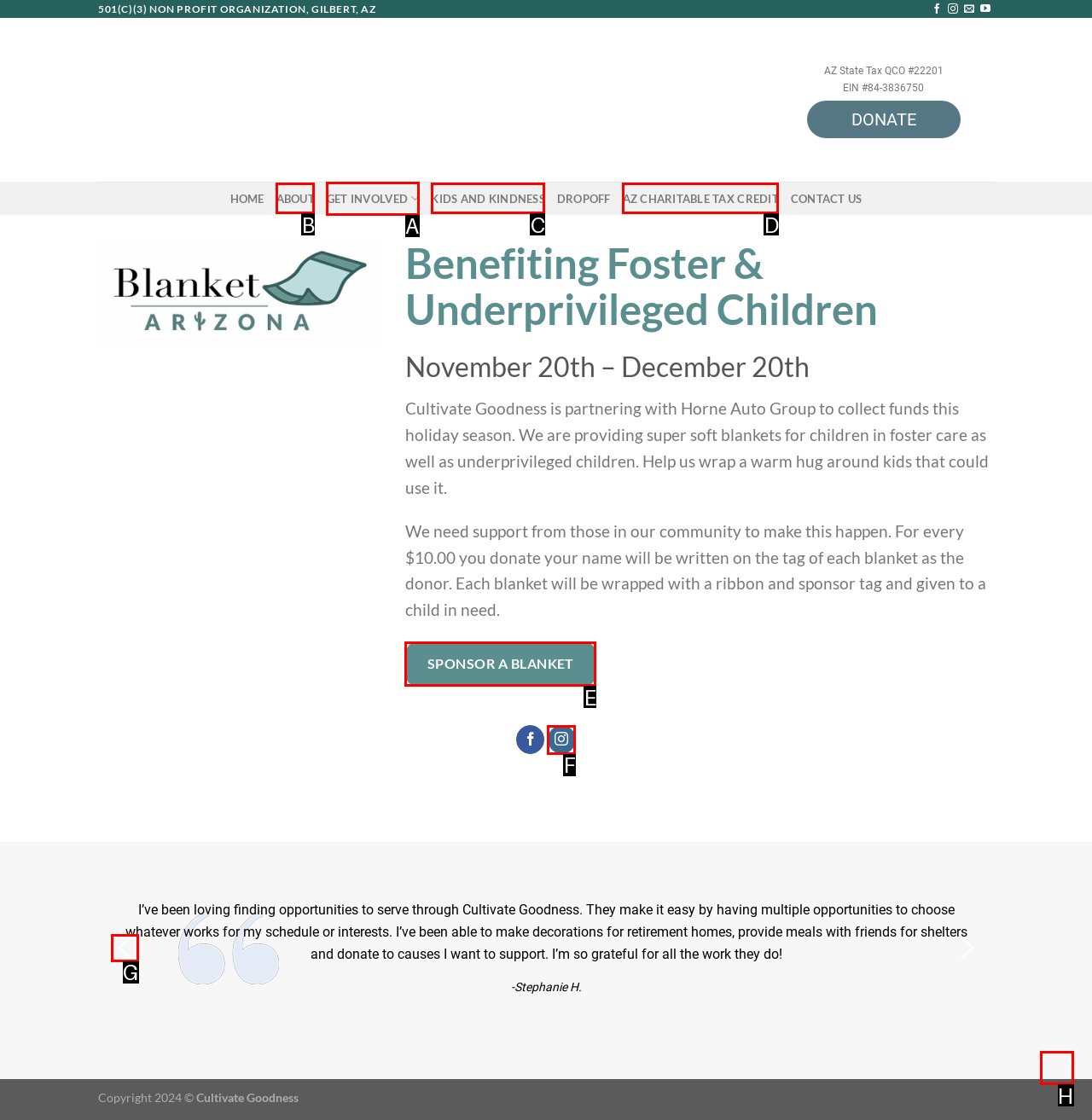Figure out which option to click to perform the following task: Sponsor a blanket
Provide the letter of the correct option in your response.

E